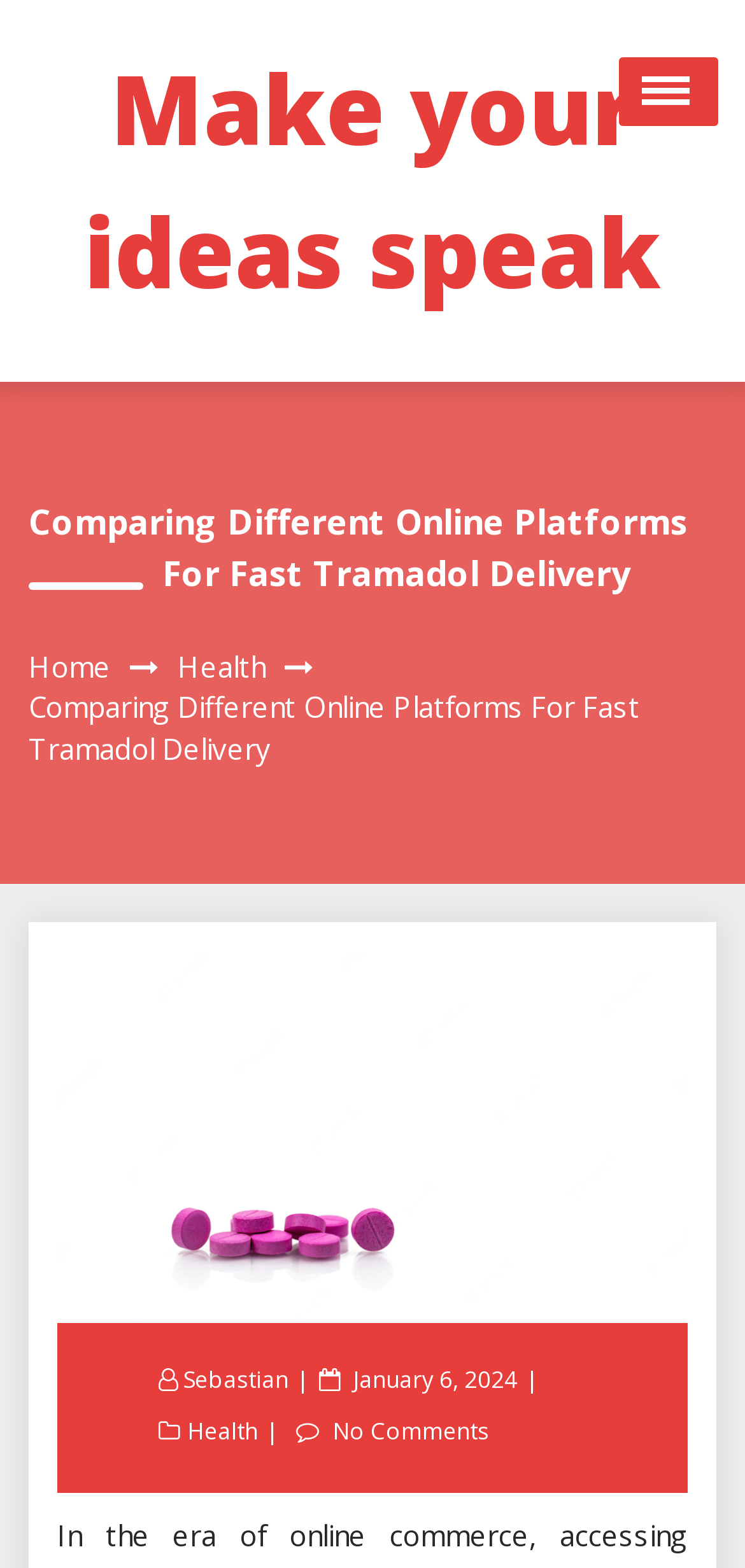Determine the bounding box coordinates for the area you should click to complete the following instruction: "click the Search button".

None